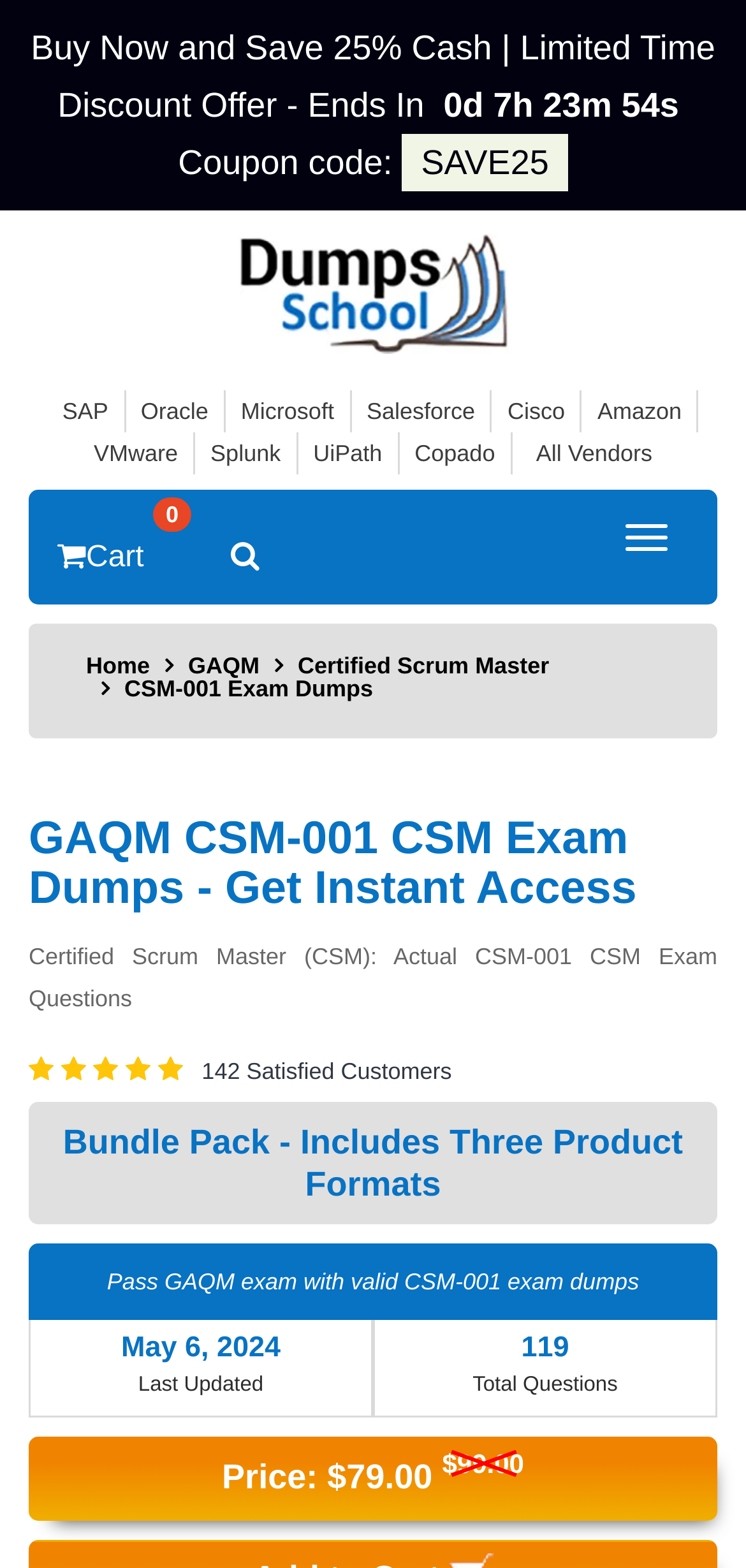Please identify the bounding box coordinates of the element's region that should be clicked to execute the following instruction: "Click the 'Buy Now and Save 25% Cash' button". The bounding box coordinates must be four float numbers between 0 and 1, i.e., [left, top, right, bottom].

[0.041, 0.018, 0.959, 0.079]